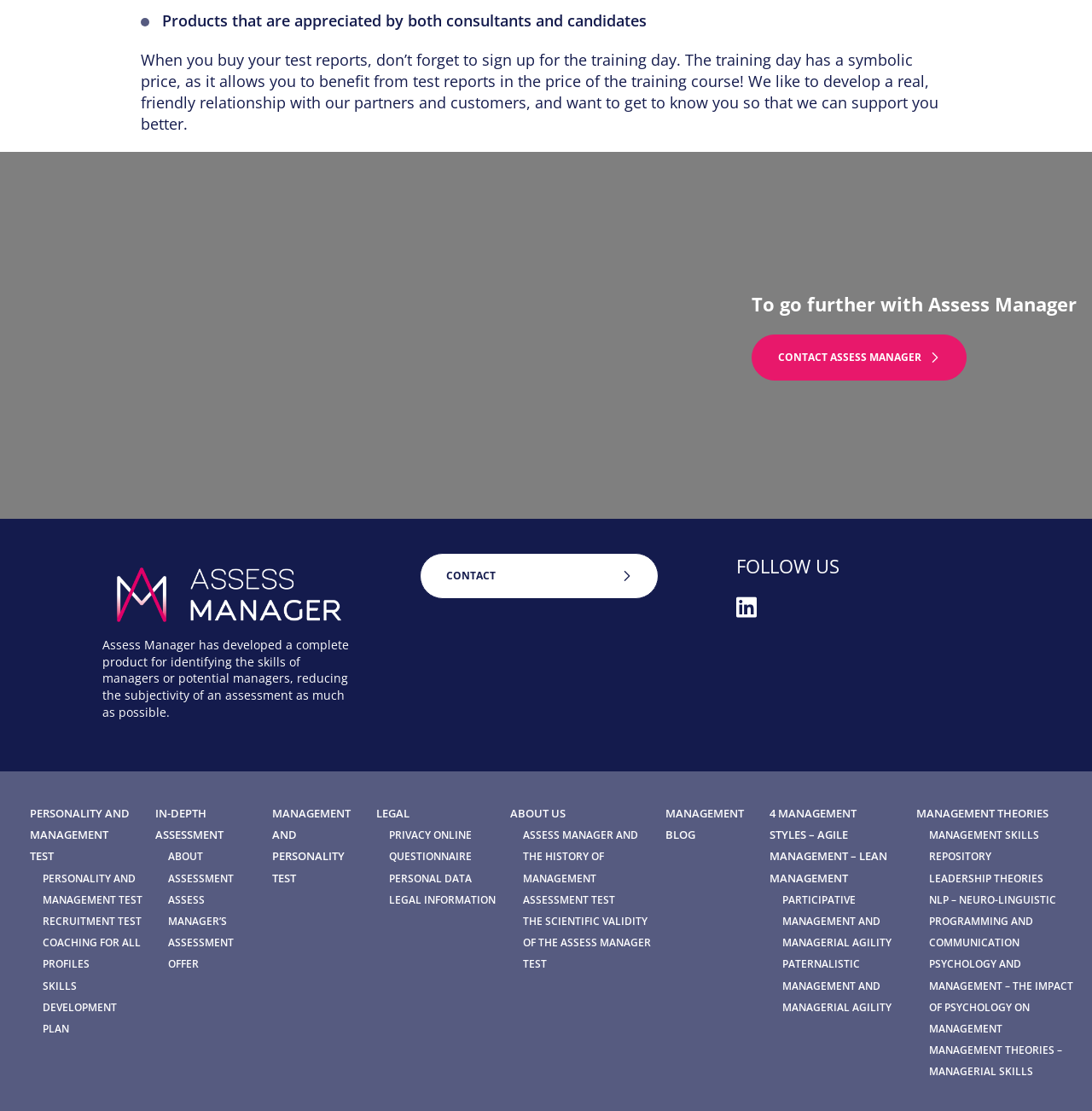Can you show the bounding box coordinates of the region to click on to complete the task described in the instruction: "Follow Assess Manager on social media"?

[0.674, 0.54, 0.693, 0.558]